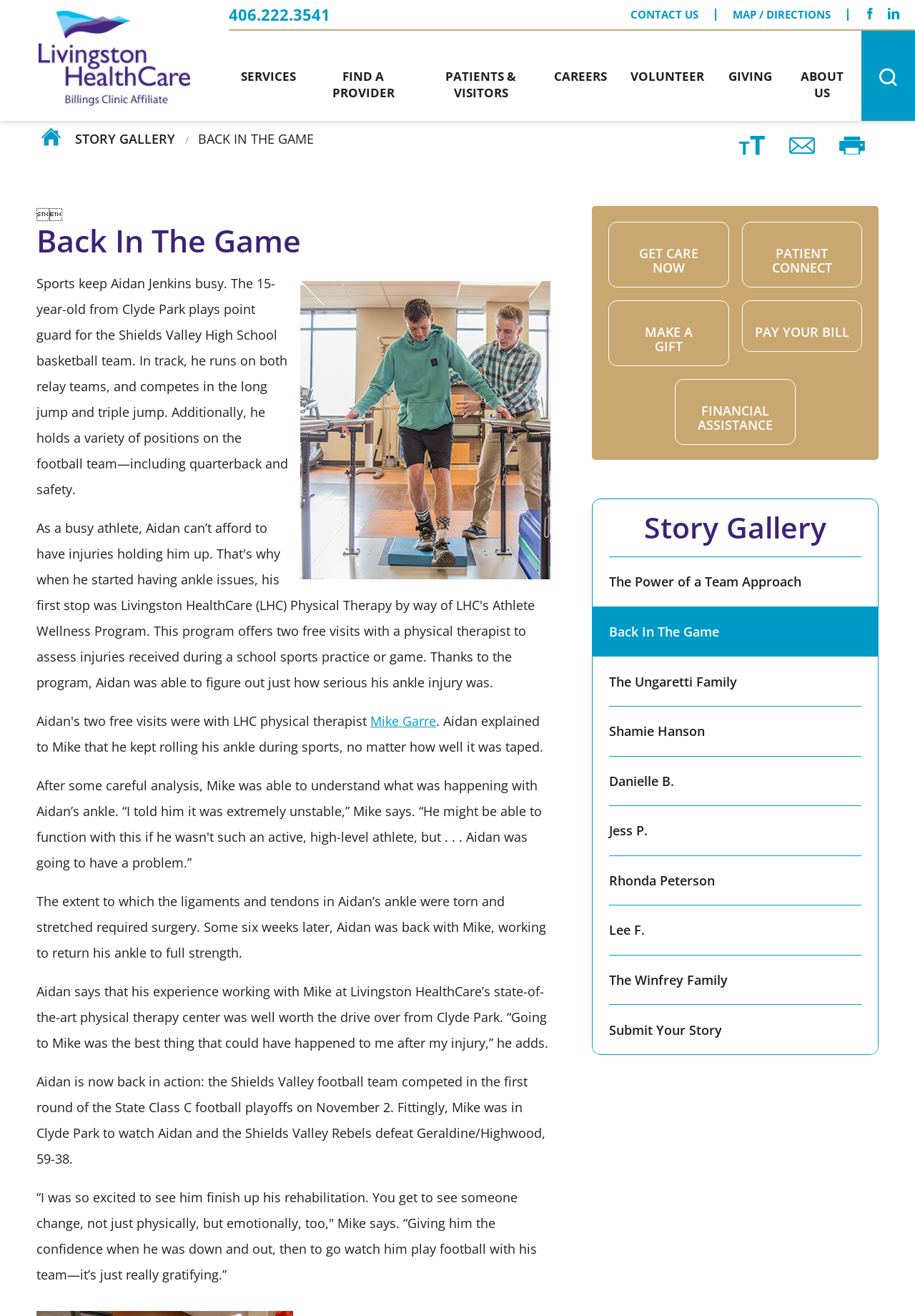Please specify the bounding box coordinates for the clickable region that will help you carry out the instruction: "Get care now".

[0.665, 0.169, 0.797, 0.218]